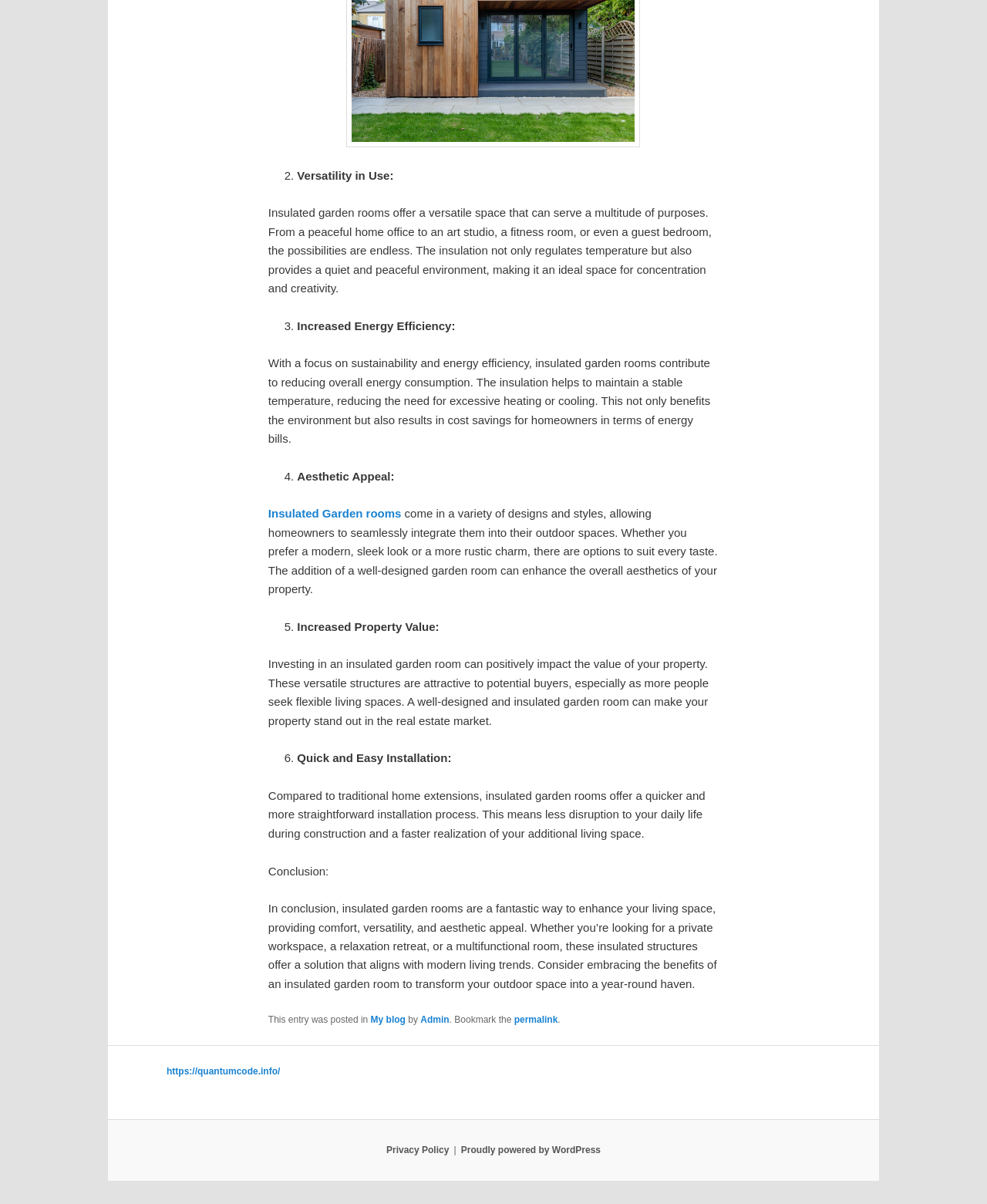Given the webpage screenshot and the description, determine the bounding box coordinates (top-left x, top-left y, bottom-right x, bottom-right y) that define the location of the UI element matching this description: Proudly powered by WordPress

[0.467, 0.951, 0.609, 0.96]